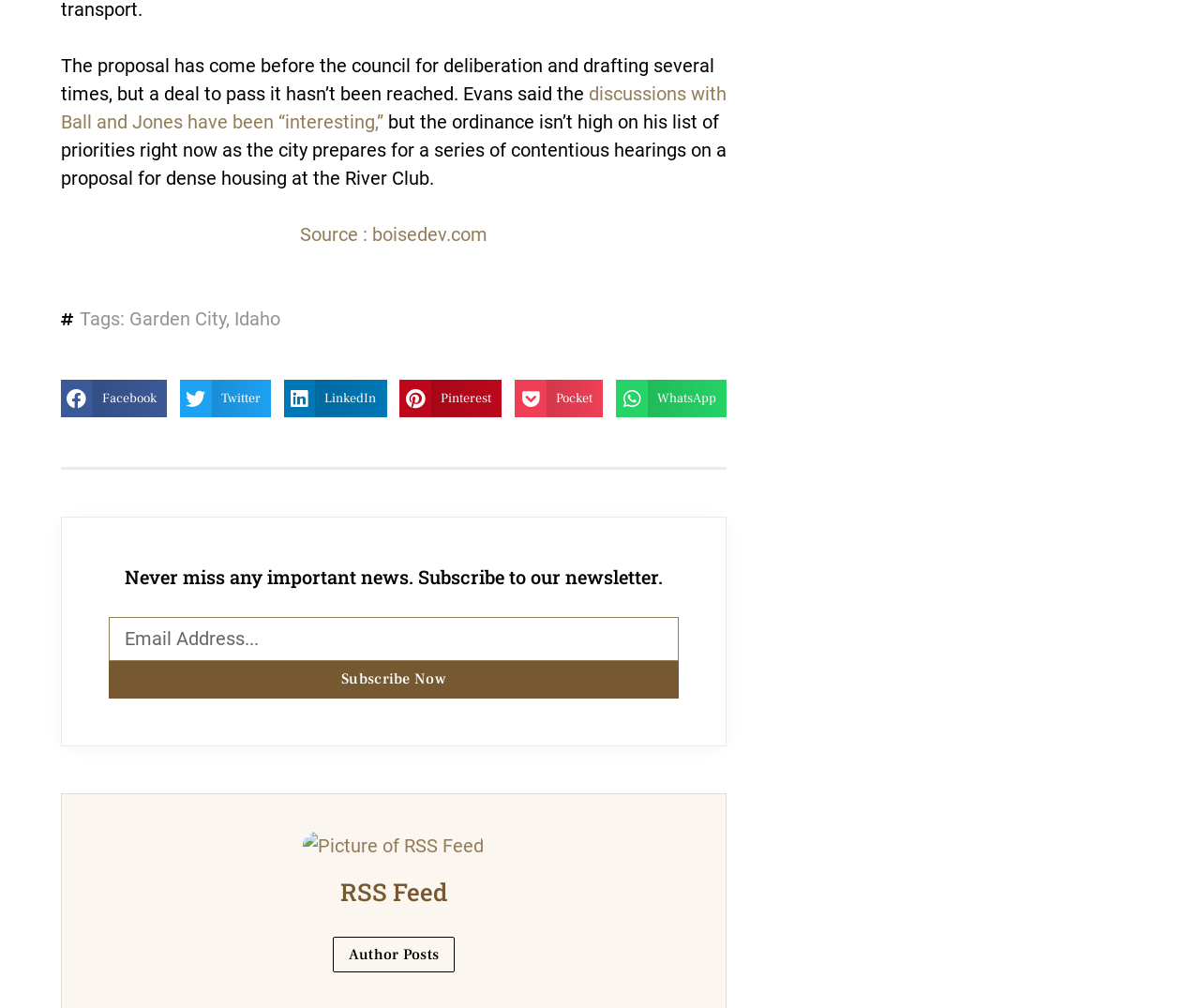What is the purpose of the buttons below the article?
Look at the image and provide a short answer using one word or a phrase.

Share on social media